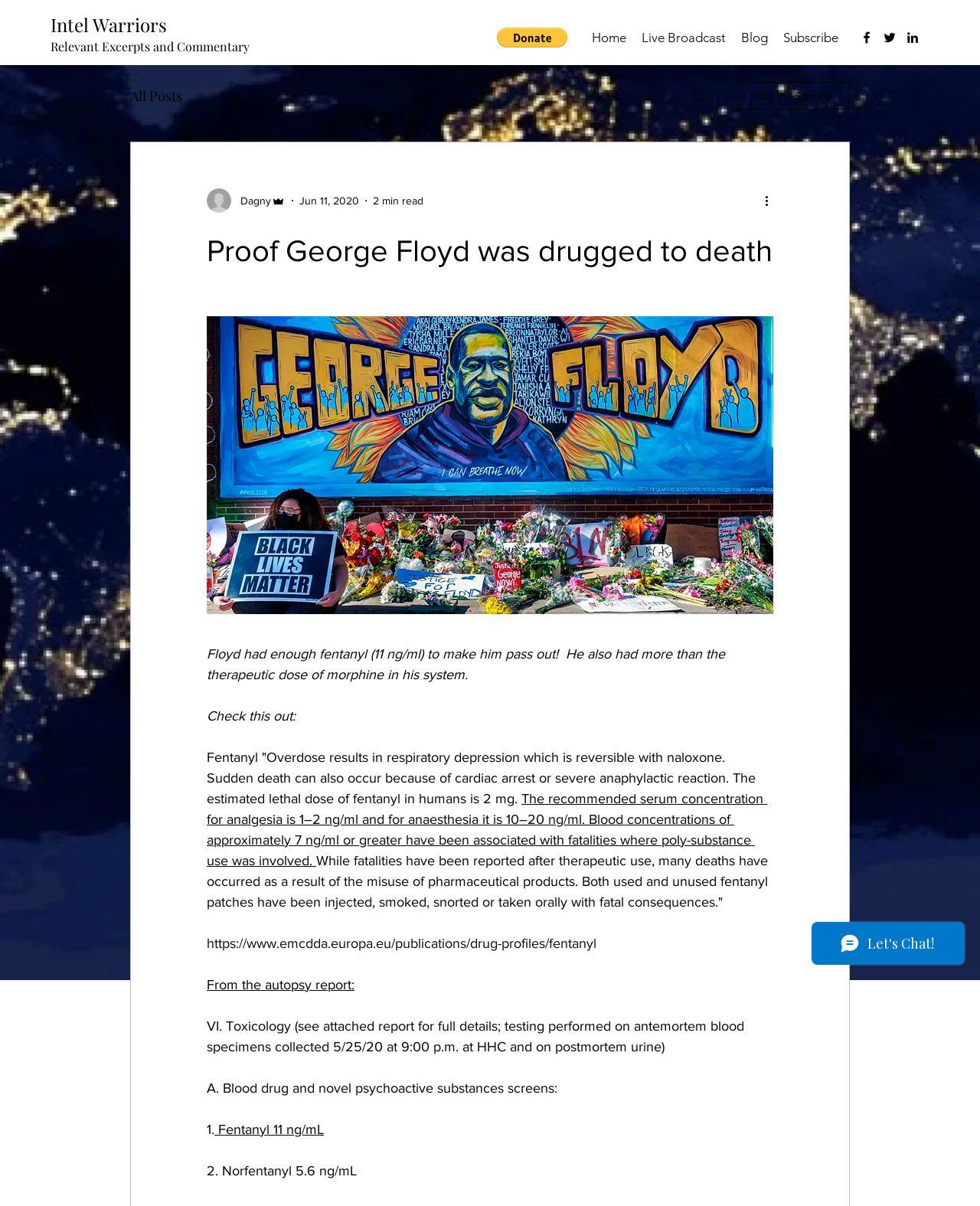Refer to the screenshot and give an in-depth answer to this question: What is the concentration of fentanyl in George Floyd's blood?

The concentration of fentanyl in George Floyd's blood can be found in the text 'Floyd had enough fentanyl (11 ng/ml) to make him pass out!' and also in the autopsy report section, which lists 'Fentanyl 11 ng/mL' as one of the results.